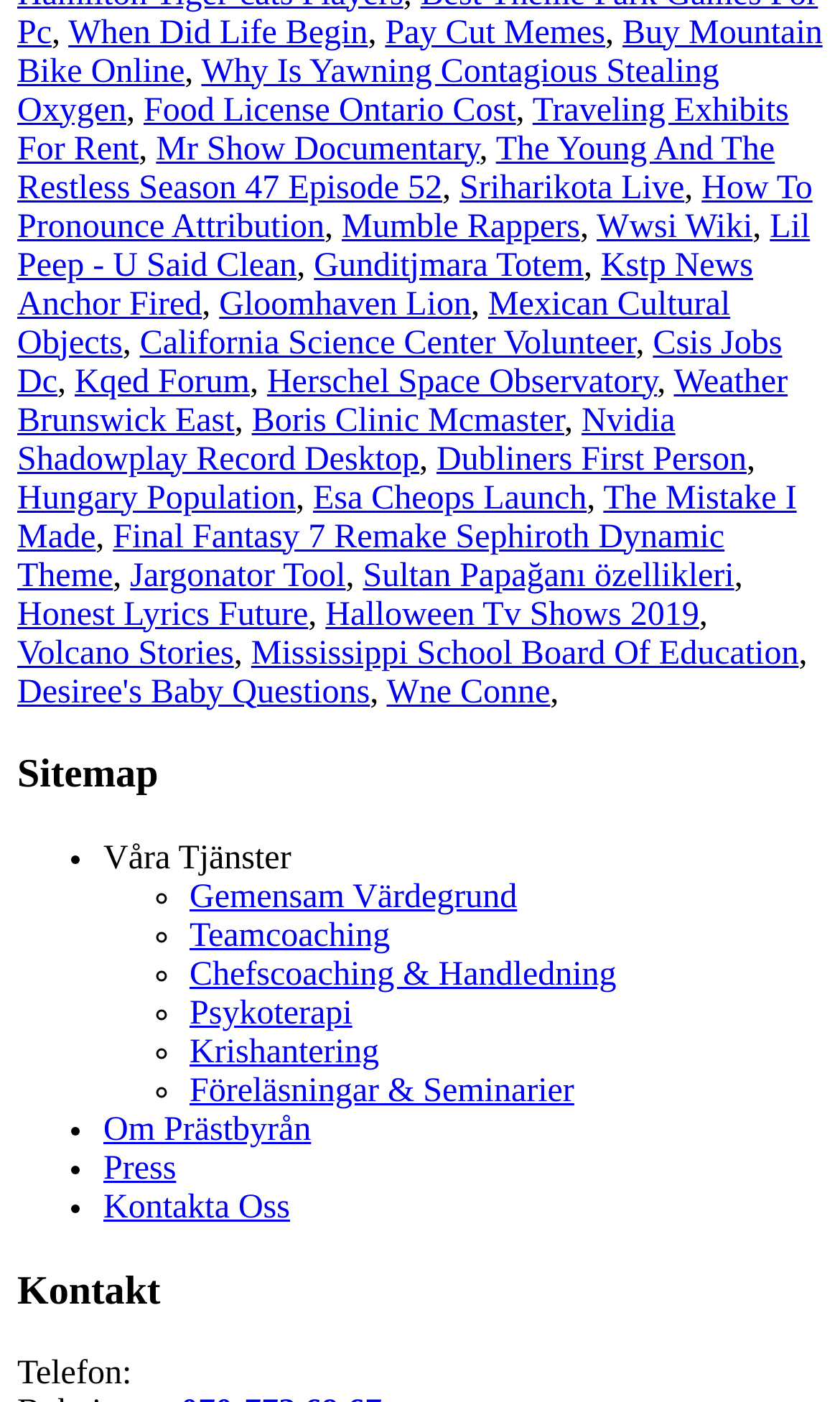Please provide a comprehensive response to the question below by analyzing the image: 
What is the first link on the webpage?

The first link on the webpage is 'When Did Life Begin' which is located at the top left corner of the webpage with a bounding box coordinate of [0.081, 0.01, 0.438, 0.036].